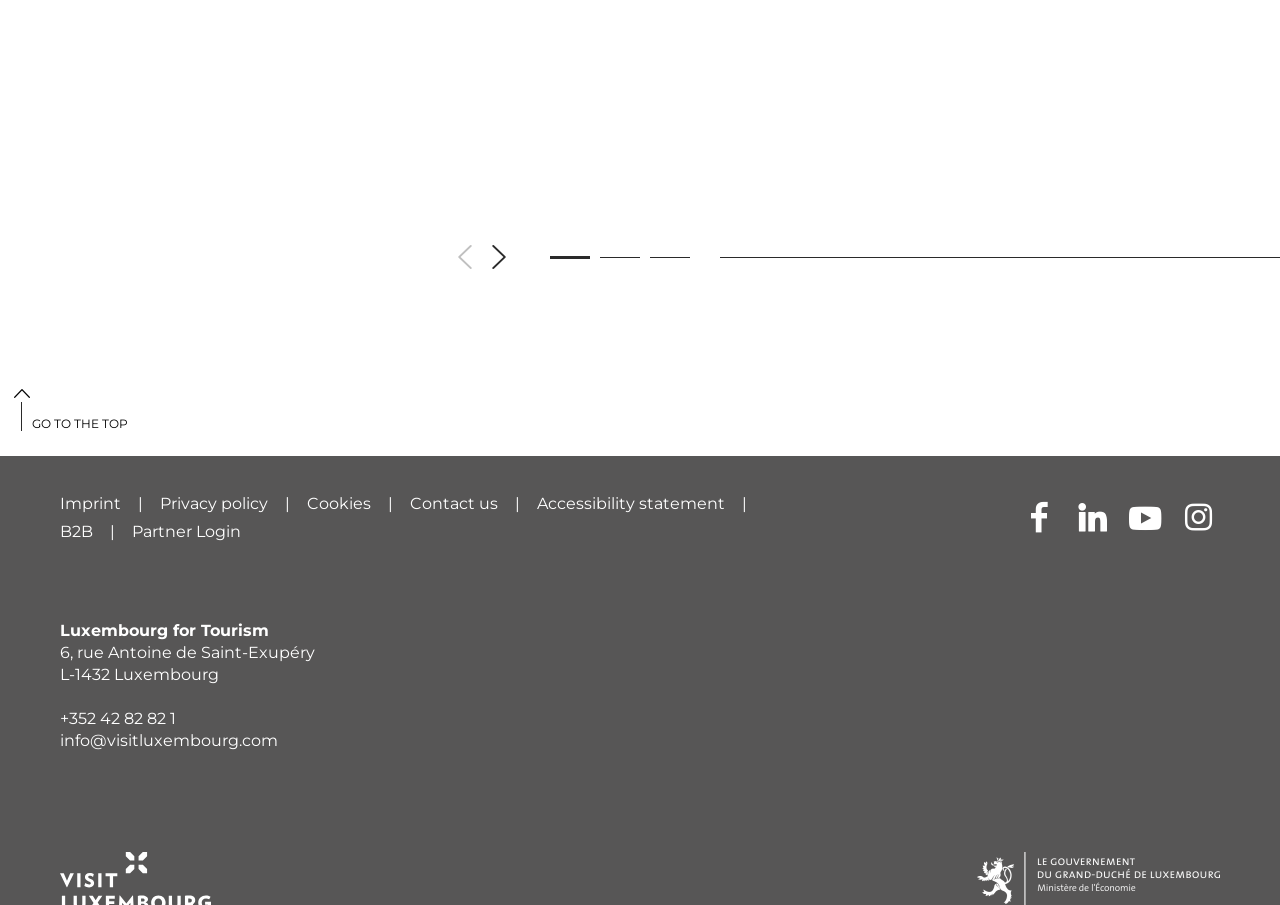Pinpoint the bounding box coordinates of the area that must be clicked to complete this instruction: "Go to imprint page".

[0.047, 0.542, 0.095, 0.573]